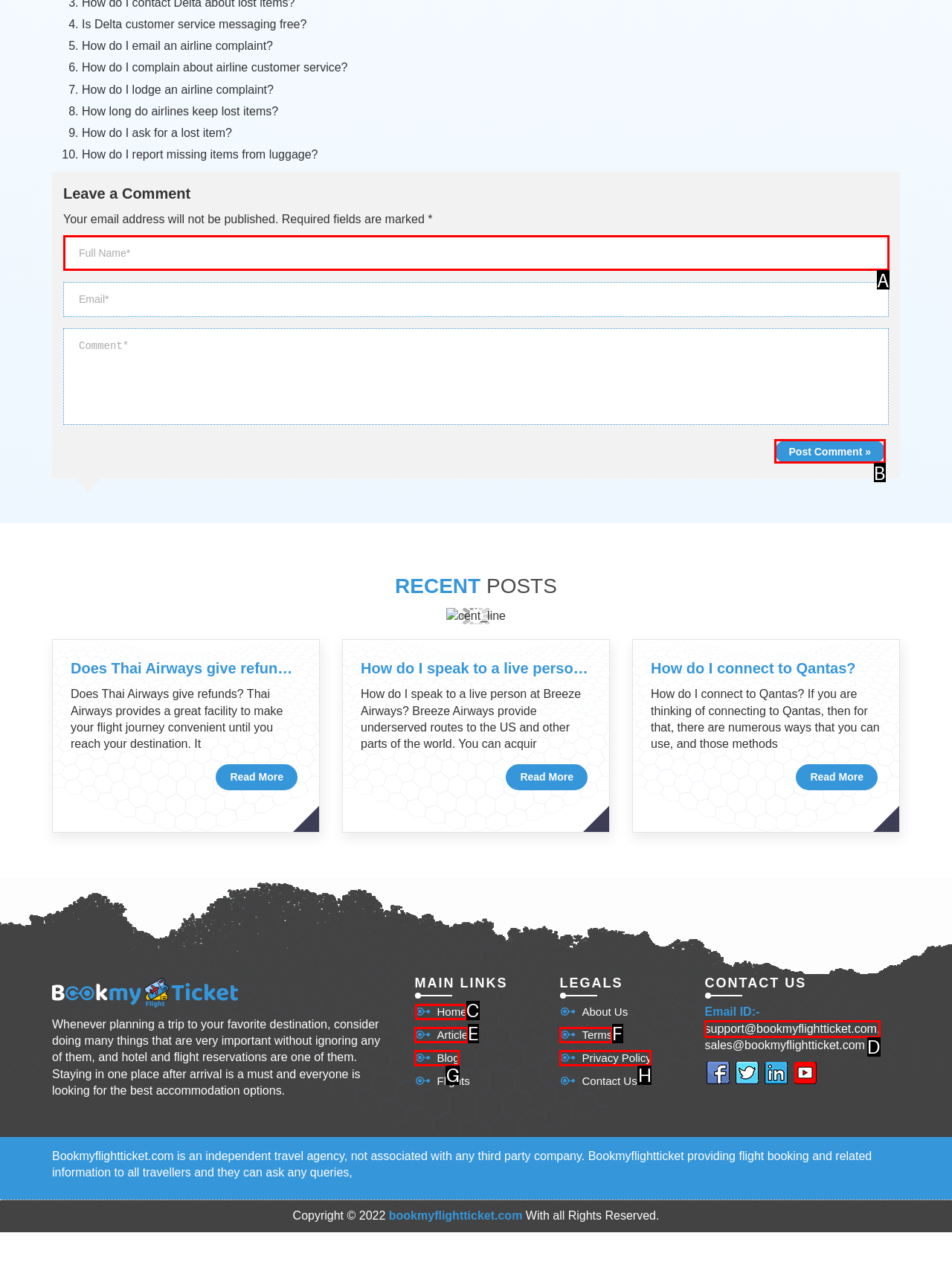Which lettered option should be clicked to achieve the task: Go to the home page? Choose from the given choices.

C